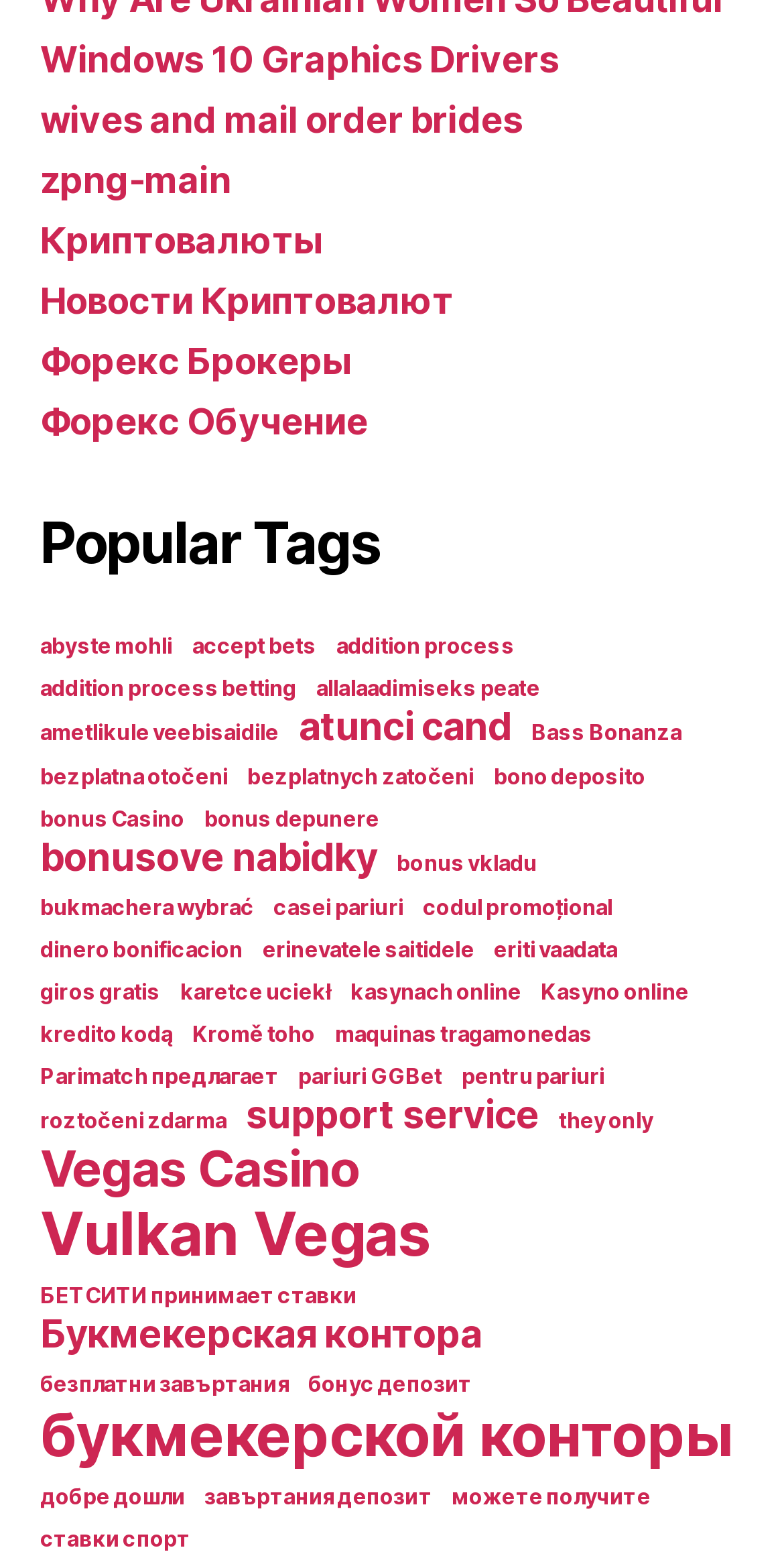How many links are there under 'Popular Tags'?
Please answer the question with a detailed response using the information from the screenshot.

I counted the number of links under the 'Popular Tags' heading and found that there are 50 links in total. These links are arranged in a hierarchical structure, with the heading 'Popular Tags' as the parent element and the individual links as its child elements.